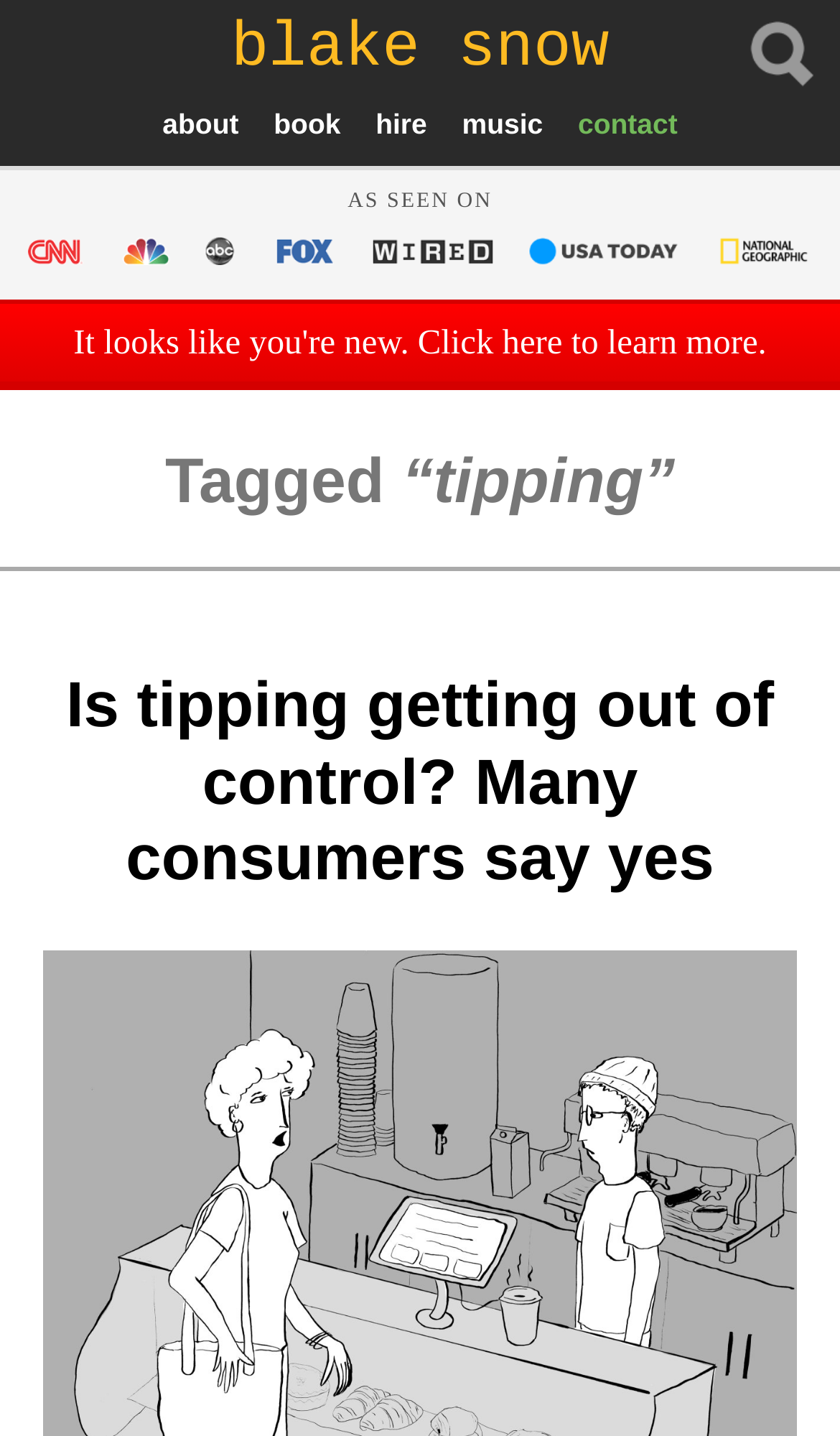Locate the bounding box coordinates of the segment that needs to be clicked to meet this instruction: "check the author's books".

[0.309, 0.067, 0.422, 0.106]